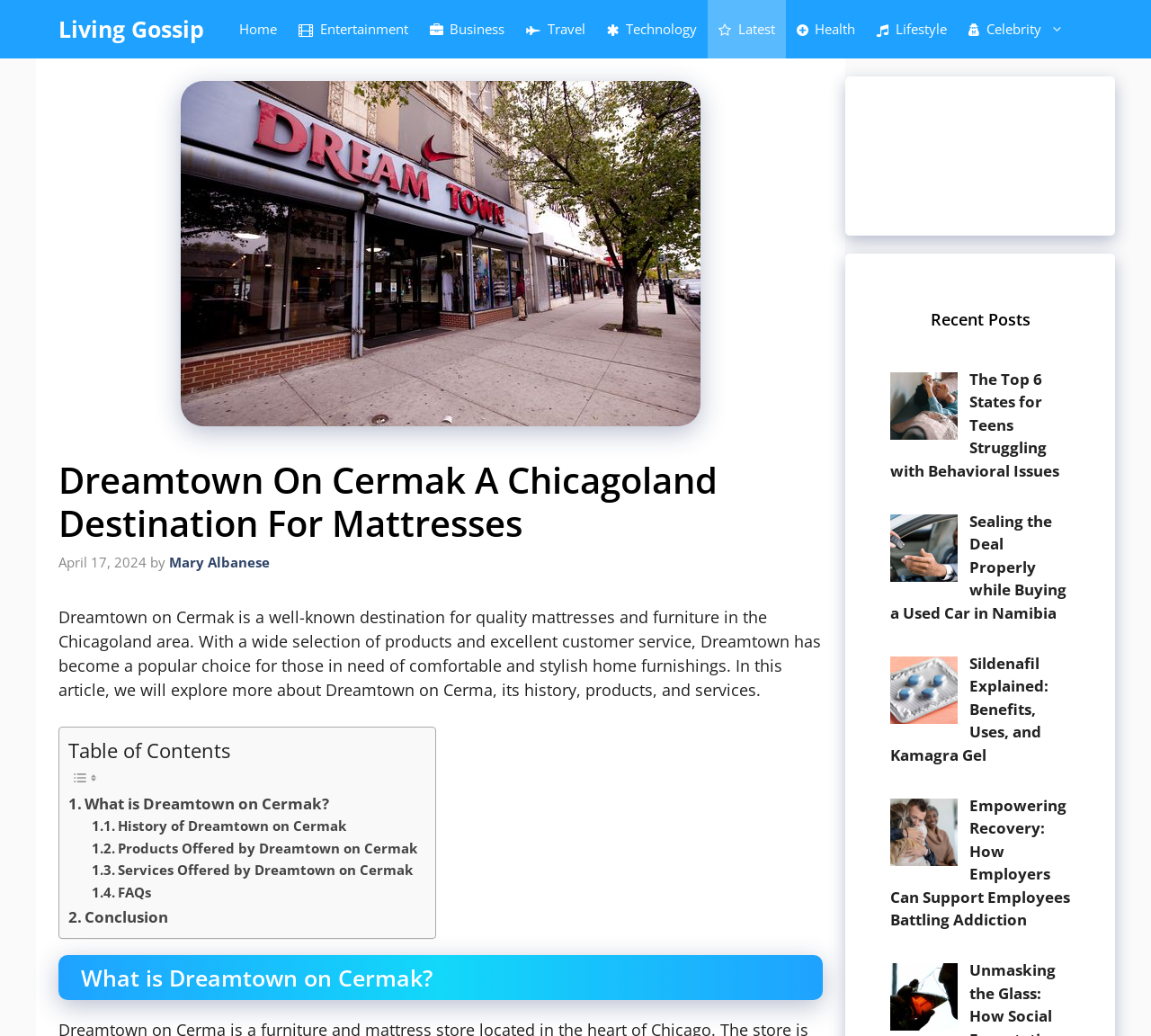Determine the bounding box coordinates of the section I need to click to execute the following instruction: "View the 'Recent Posts' section". Provide the coordinates as four float numbers between 0 and 1, i.e., [left, top, right, bottom].

[0.773, 0.288, 0.93, 0.329]